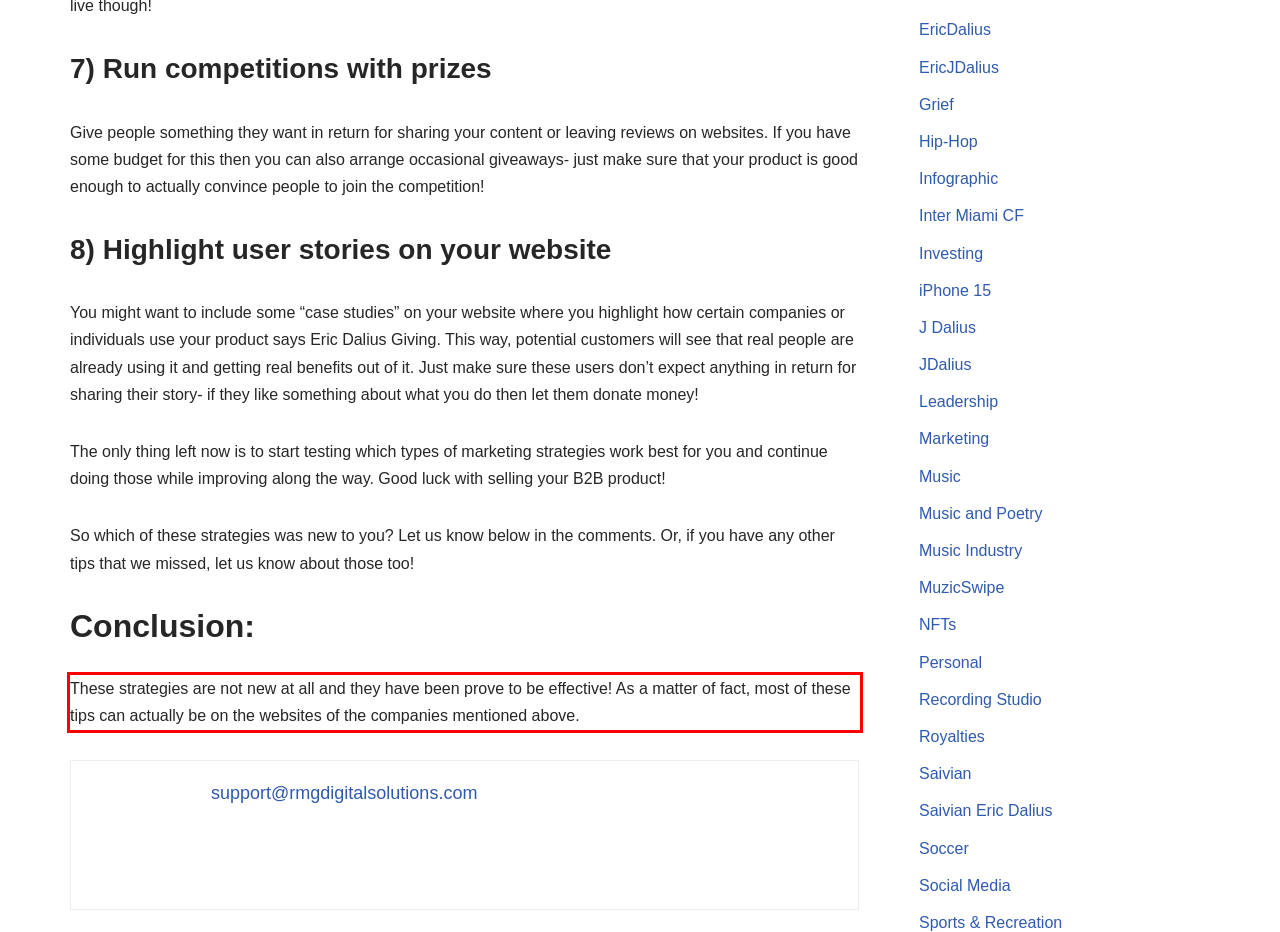Observe the screenshot of the webpage that includes a red rectangle bounding box. Conduct OCR on the content inside this red bounding box and generate the text.

These strategies are not new at all and they have been prove to be effective! As a matter of fact, most of these tips can actually be on the websites of the companies mentioned above.